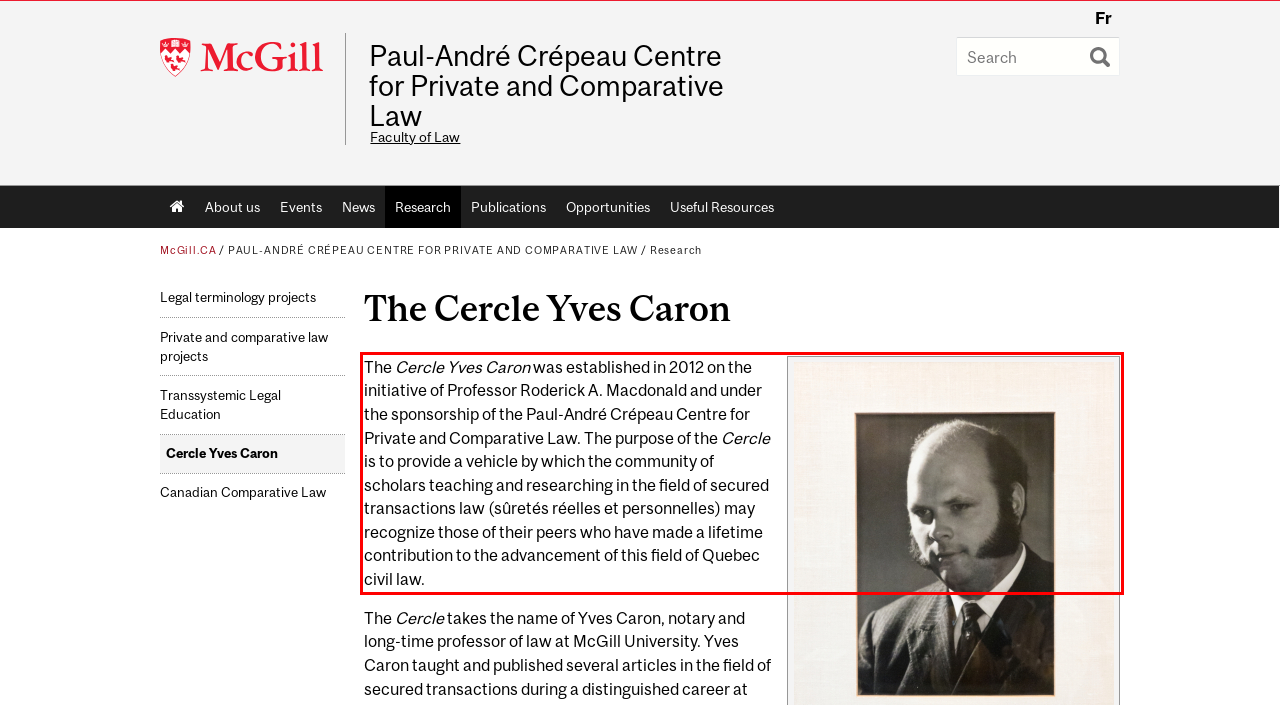With the provided screenshot of a webpage, locate the red bounding box and perform OCR to extract the text content inside it.

The Cercle Yves Caron was established in 2012 on the initiative of Professor Roderick A. Macdonald and under the sponsorship of the Paul-André Crépeau Centre for Private and Comparative Law. The purpose of the Cercle is to provide a vehicle by which the community of scholars teaching and researching in the field of secured transactions law (sûretés réelles et personnelles) may recognize those of their peers who have made a lifetime contribution to the advancement of this field of Quebec civil law.